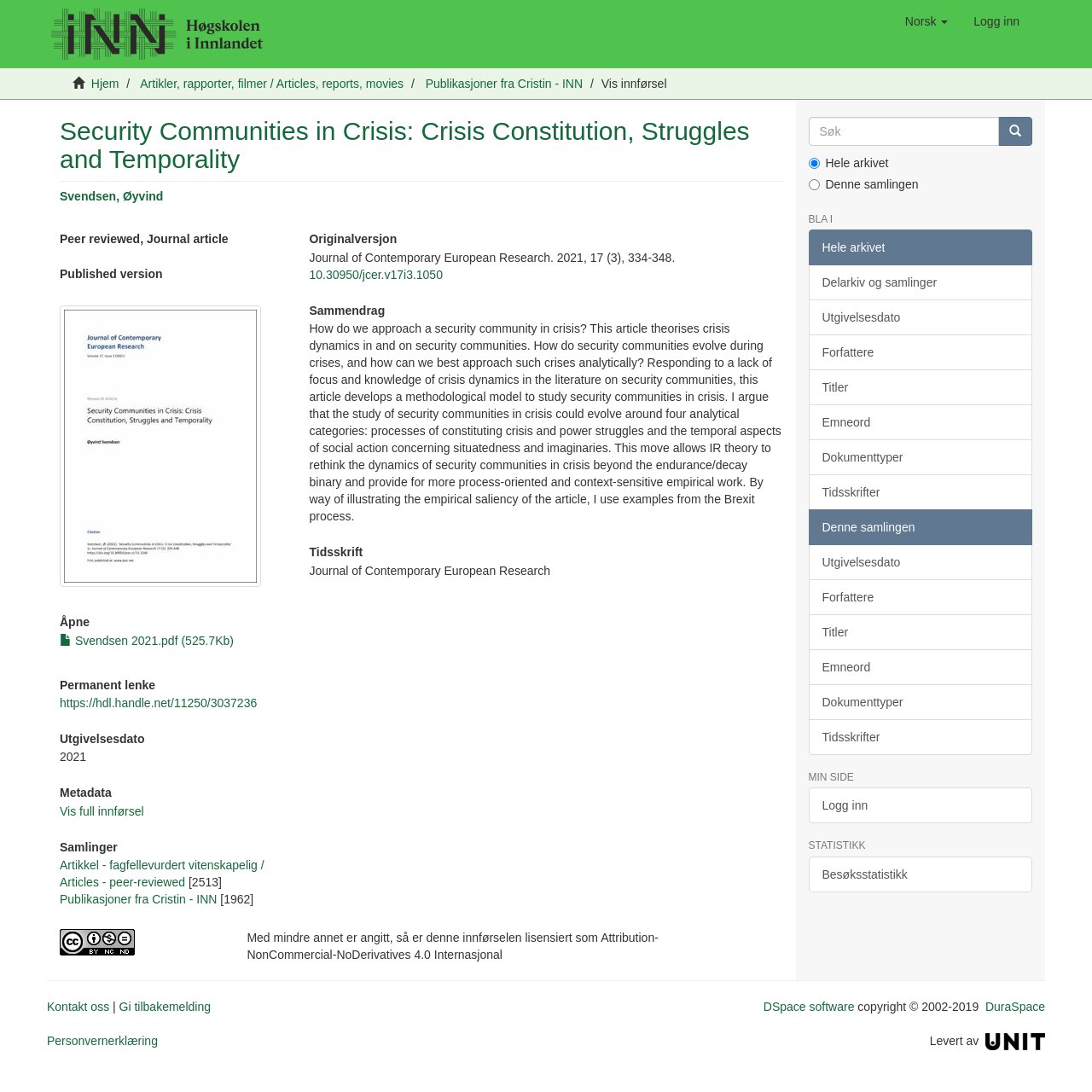Please determine the bounding box coordinates of the element's region to click for the following instruction: "View the publication 'Svendsen 2021.pdf'".

[0.055, 0.58, 0.214, 0.593]